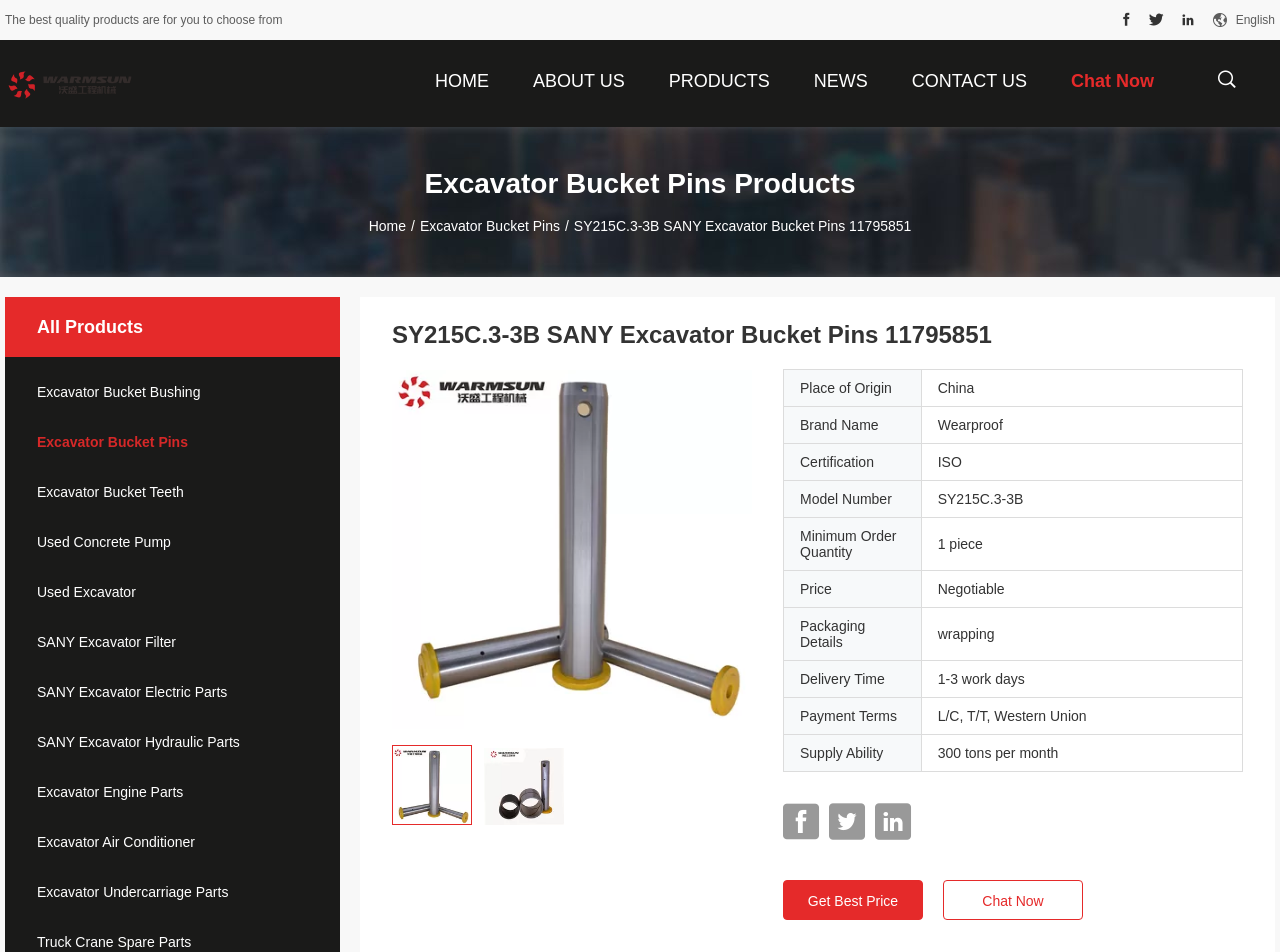What is the delivery time for the excavator bucket pins? From the image, respond with a single word or brief phrase.

1-3 work days